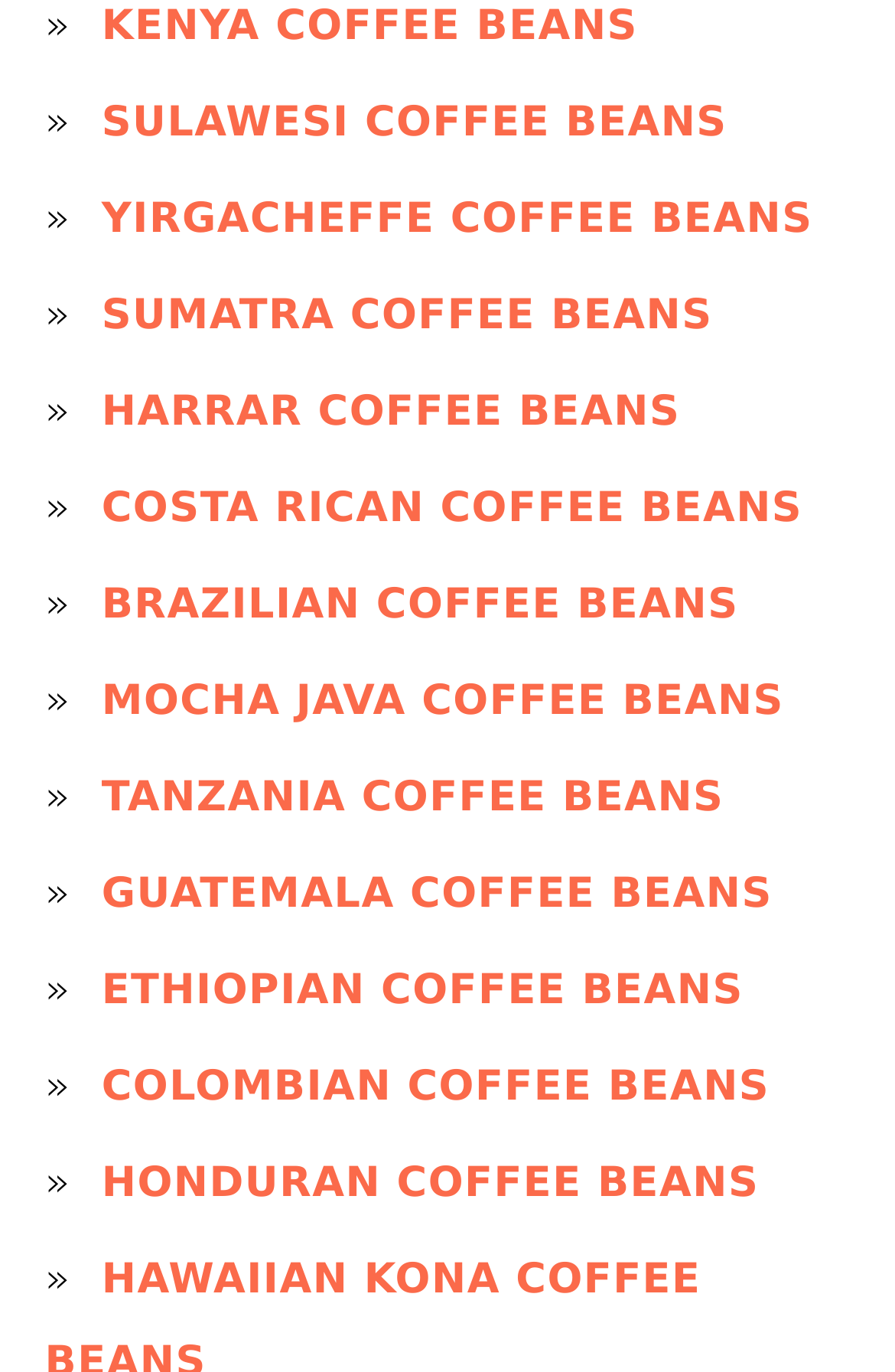Using the element description: "Honduran Coffee Beans", determine the bounding box coordinates. The coordinates should be in the format [left, top, right, bottom], with values between 0 and 1.

[0.113, 0.844, 0.848, 0.879]